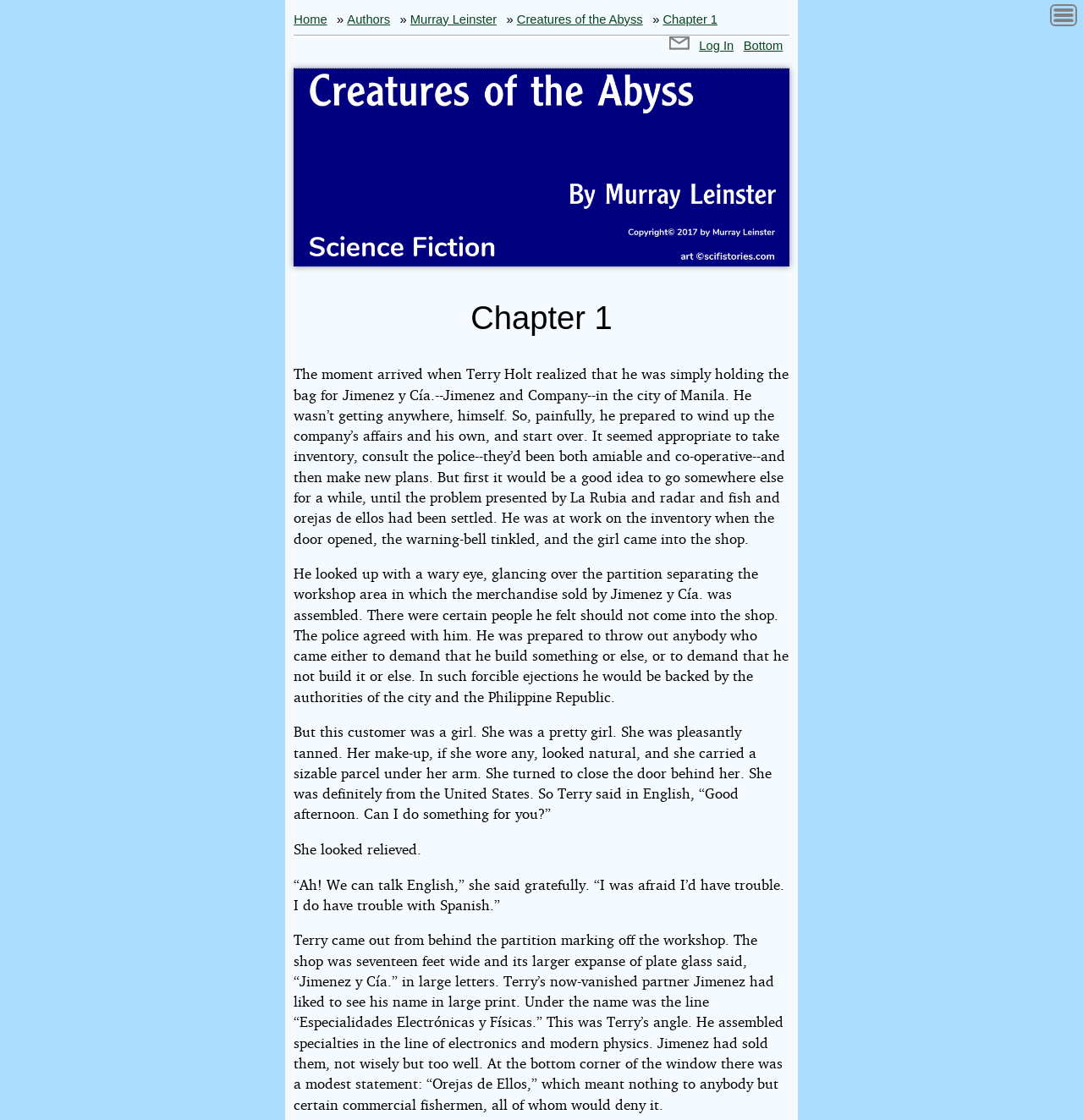What is the principal heading displayed on the webpage?

Creatures of the Abyss